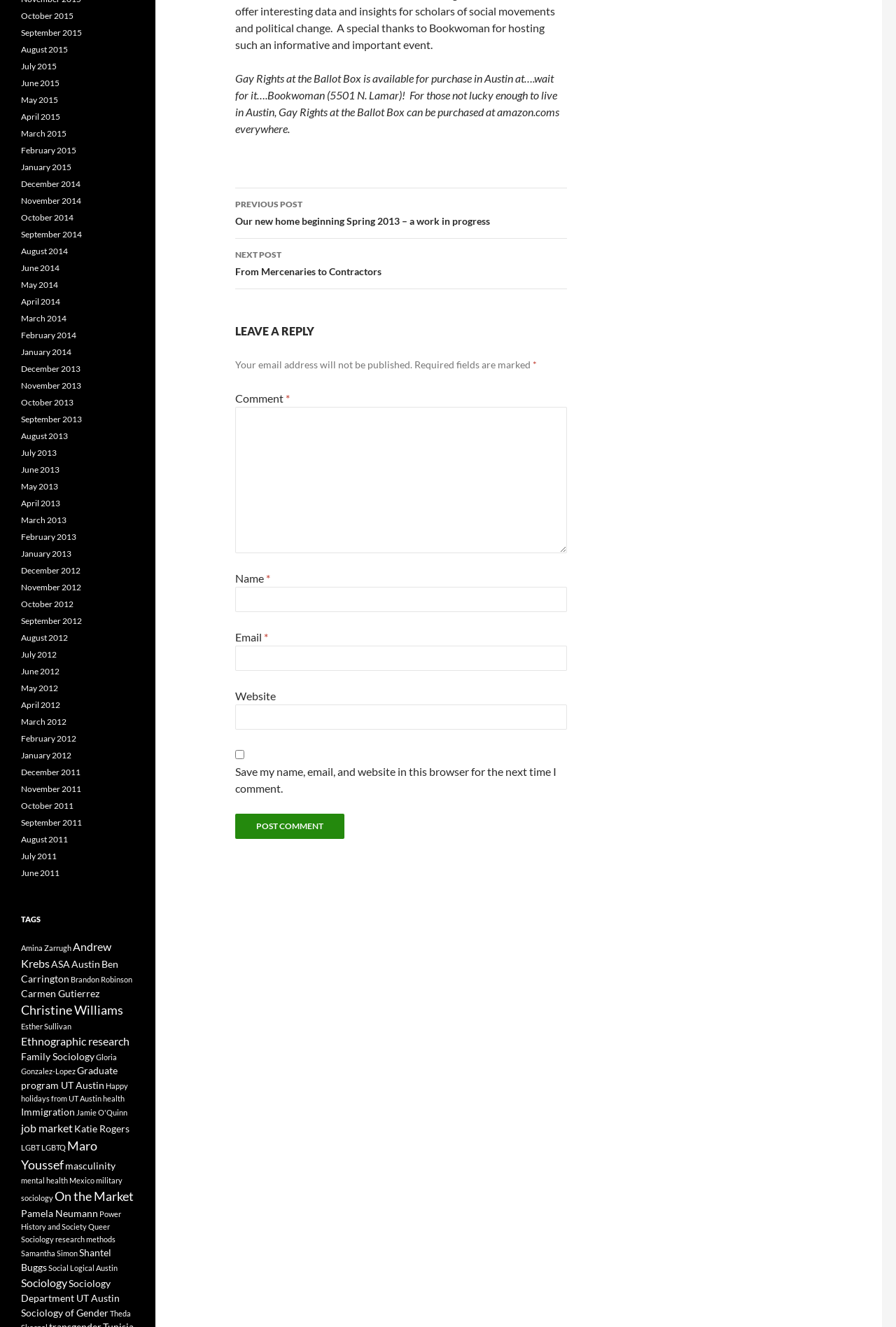Provide a one-word or short-phrase response to the question:
How many fields are required to leave a reply?

3